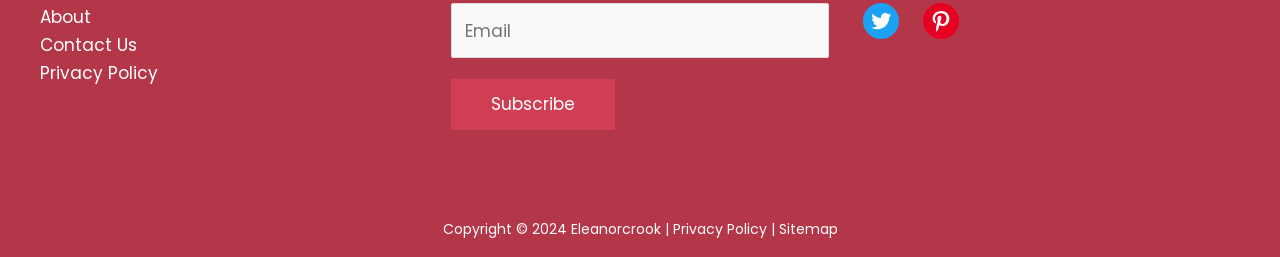Can you find the bounding box coordinates for the UI element given this description: "name="your-email" placeholder="Email""? Provide the coordinates as four float numbers between 0 and 1: [left, top, right, bottom].

[0.353, 0.011, 0.647, 0.227]